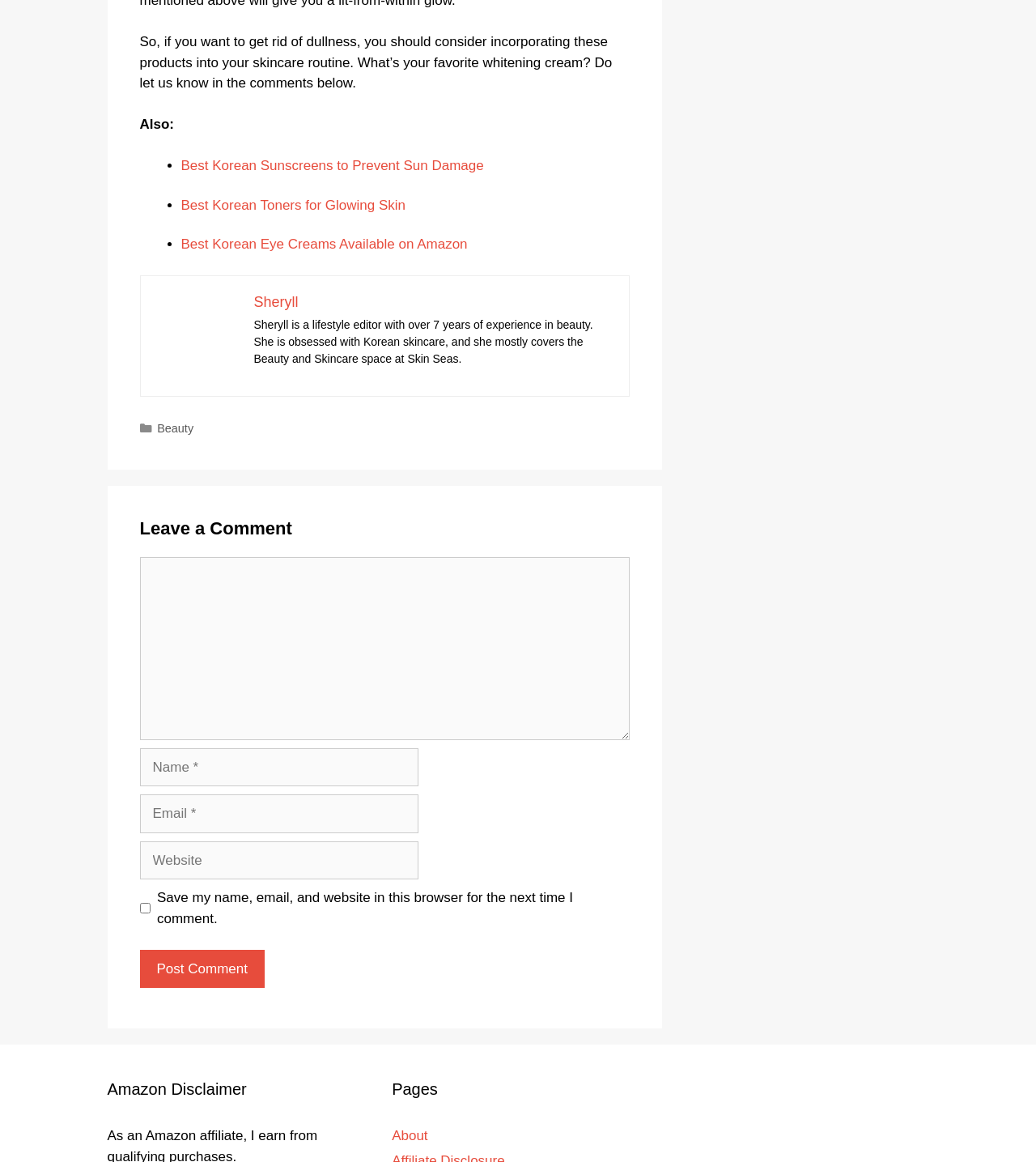Determine the bounding box coordinates of the element that should be clicked to execute the following command: "Click on the Post Comment button".

[0.135, 0.817, 0.255, 0.85]